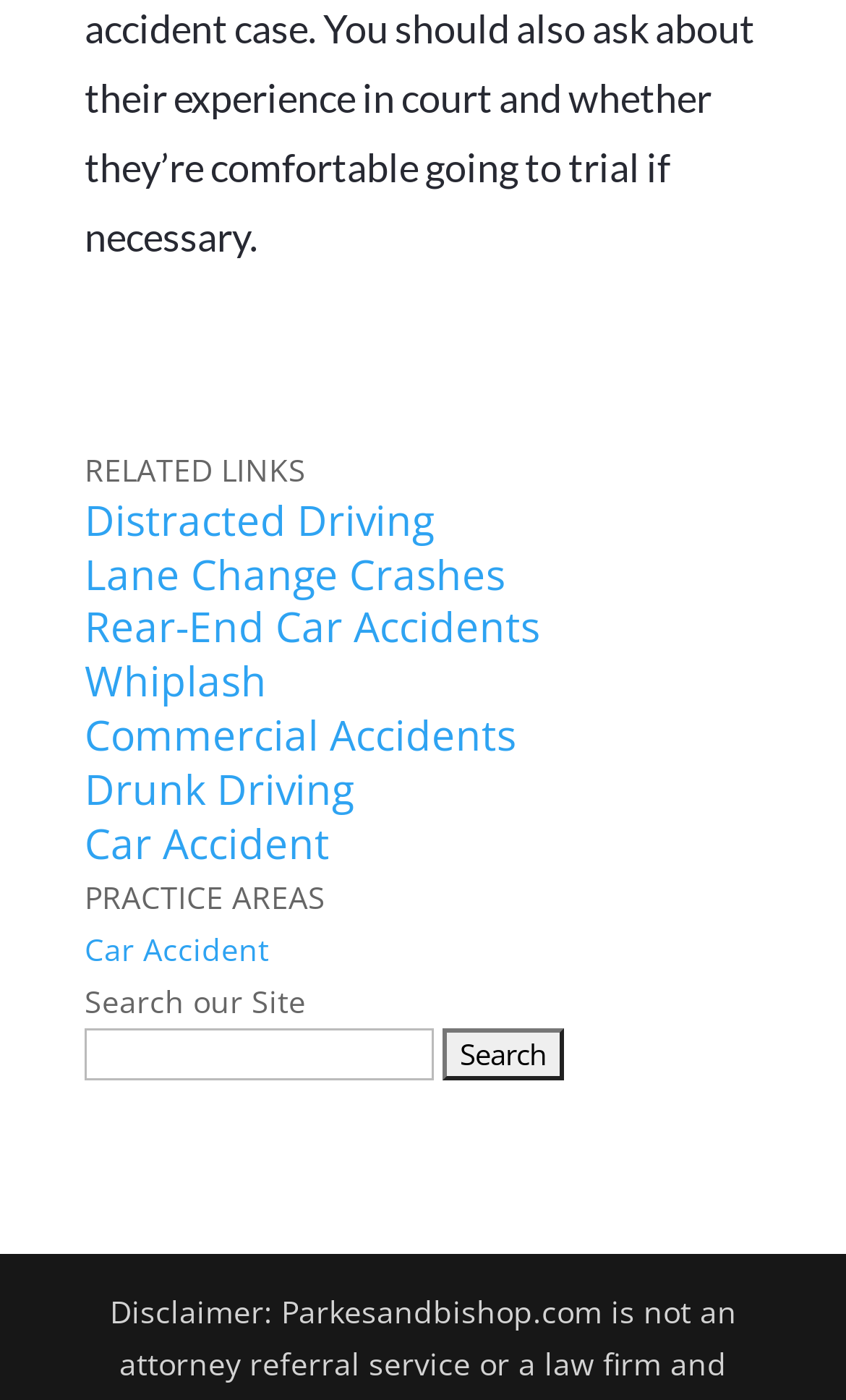How many text boxes are on the page?
Using the visual information, reply with a single word or short phrase.

1